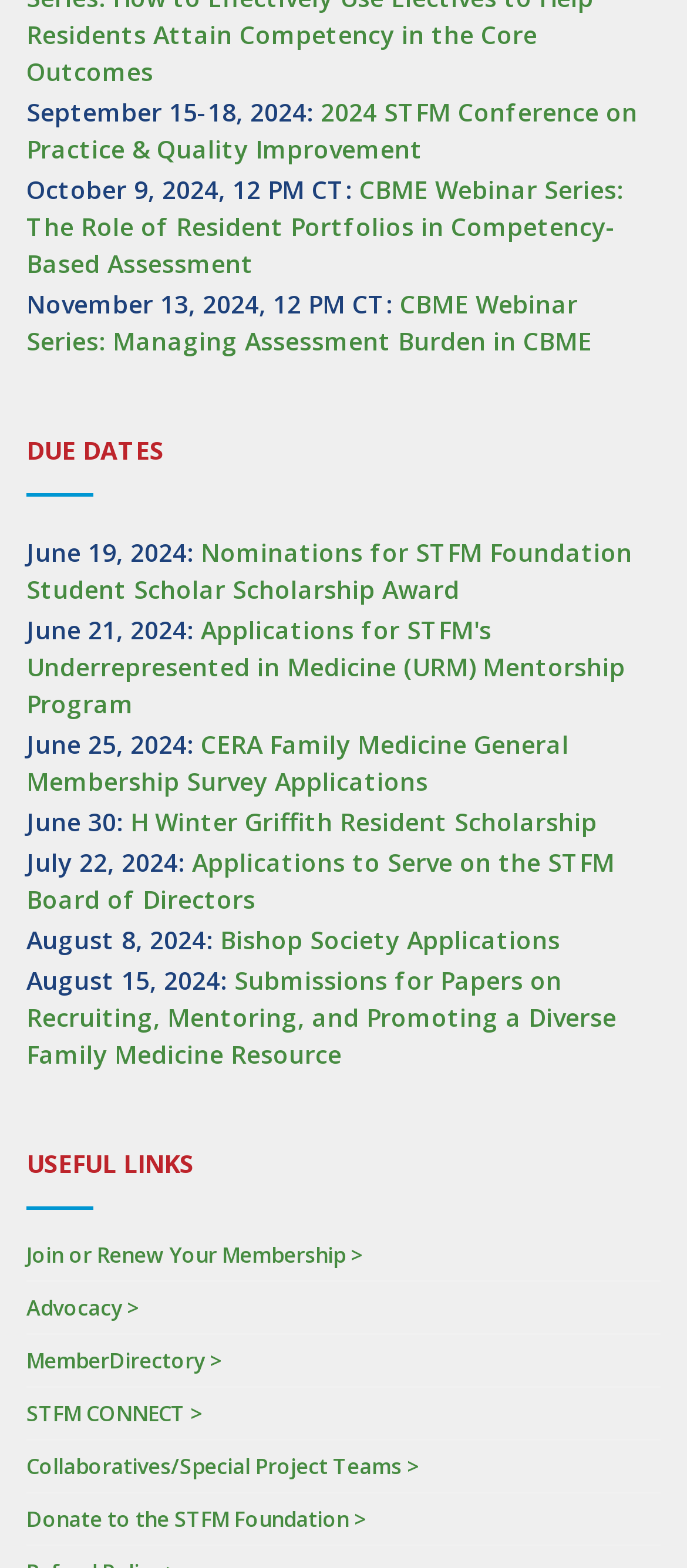Identify the bounding box coordinates necessary to click and complete the given instruction: "Join or Renew Your Membership".

[0.038, 0.791, 0.528, 0.81]